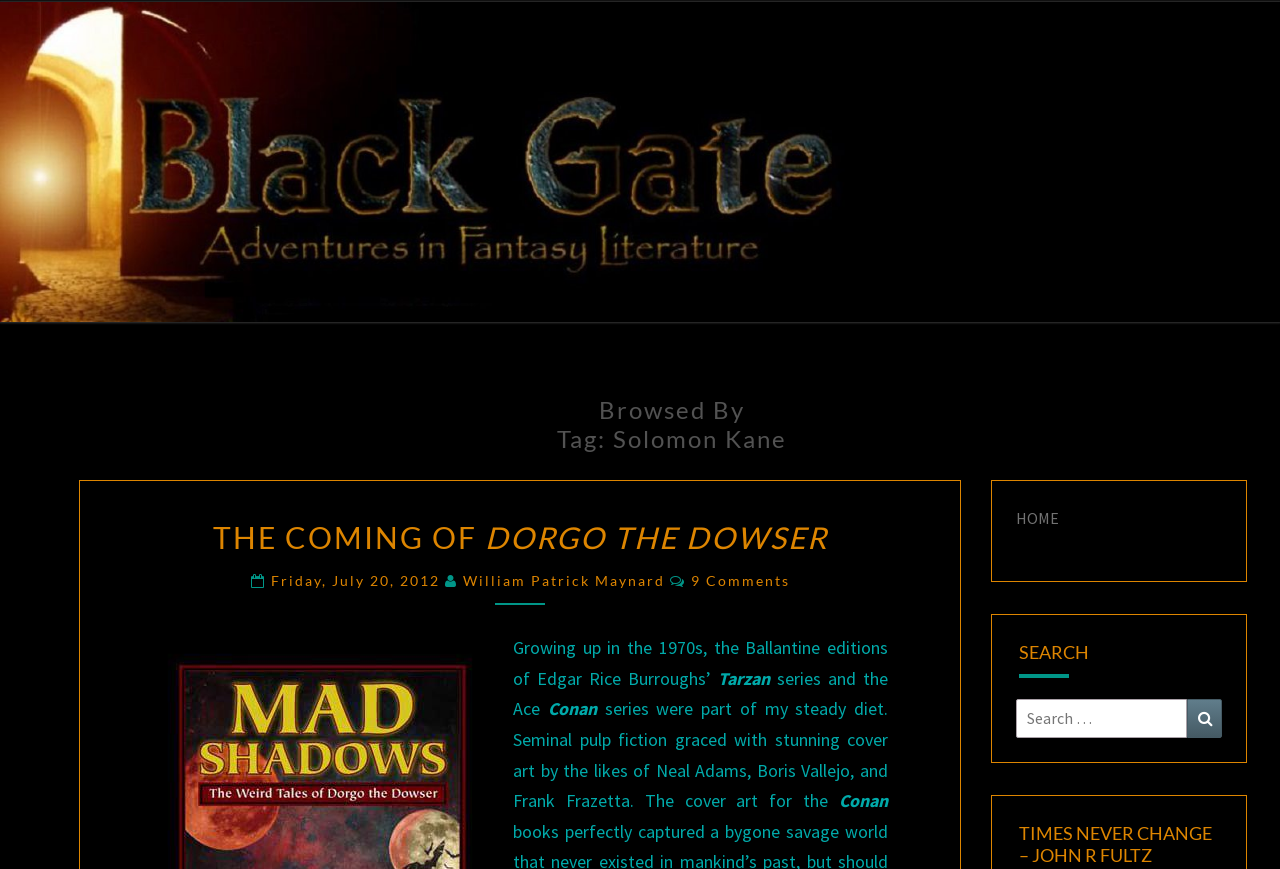What is the topic of the blog post?
Based on the image, answer the question in a detailed manner.

I inferred the answer by noticing the heading element with the text 'Browsed By Tag: Solomon Kane' which suggests that the blog post is related to Solomon Kane.